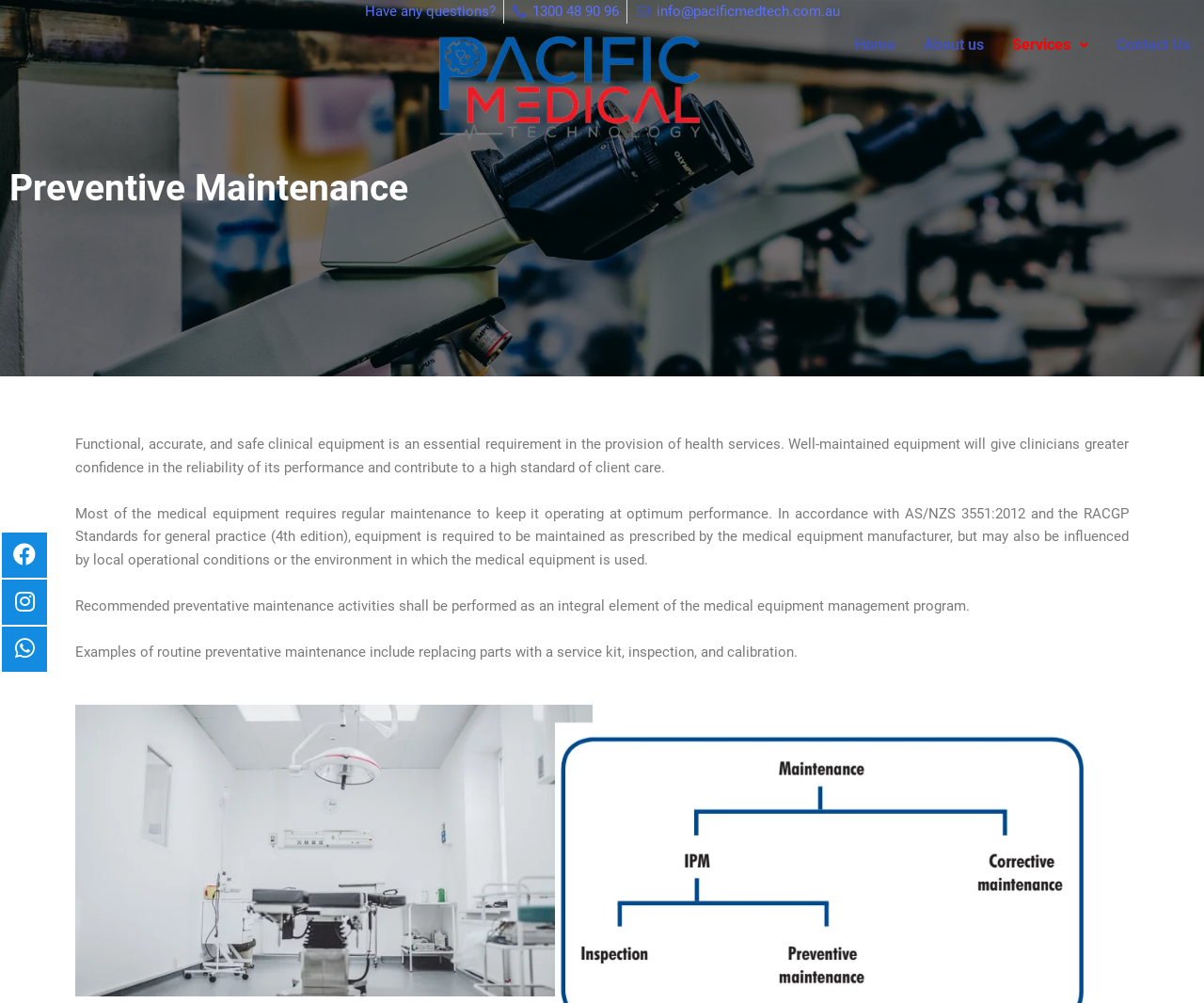Can you give a detailed response to the following question using the information from the image? What is the importance of well-maintained equipment in healthcare?

According to the webpage, well-maintained equipment is essential in healthcare as it contributes to a high standard of client care, which is critical in providing quality healthcare services.